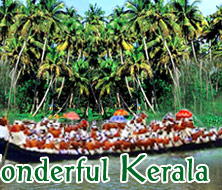What is the cultural significance of the umbrellas?
Using the image as a reference, give a one-word or short phrase answer.

Festive atmosphere